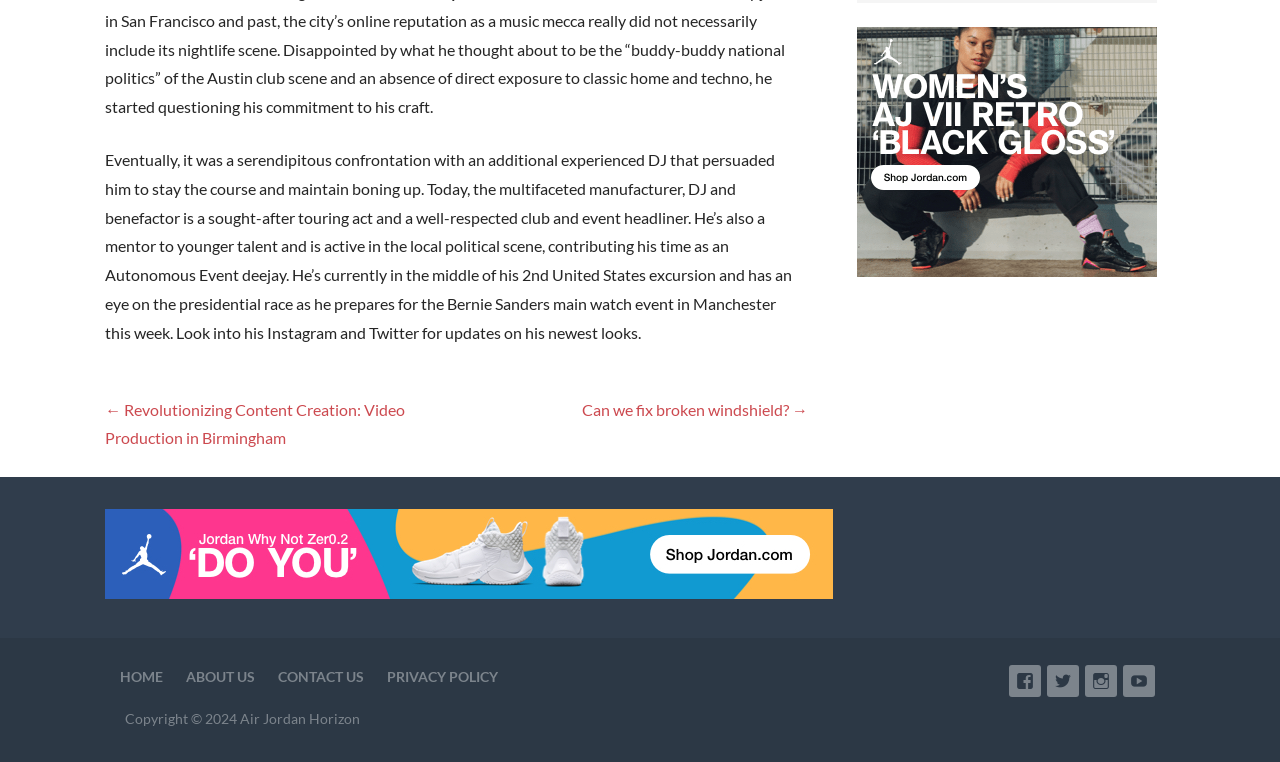What is the topic of the previous post?
Please answer the question as detailed as possible.

The topic of the previous post can be determined by reading the link element with ID 149, which contains the text '← Revolutionizing Content Creation: Video Production in Birmingham'.